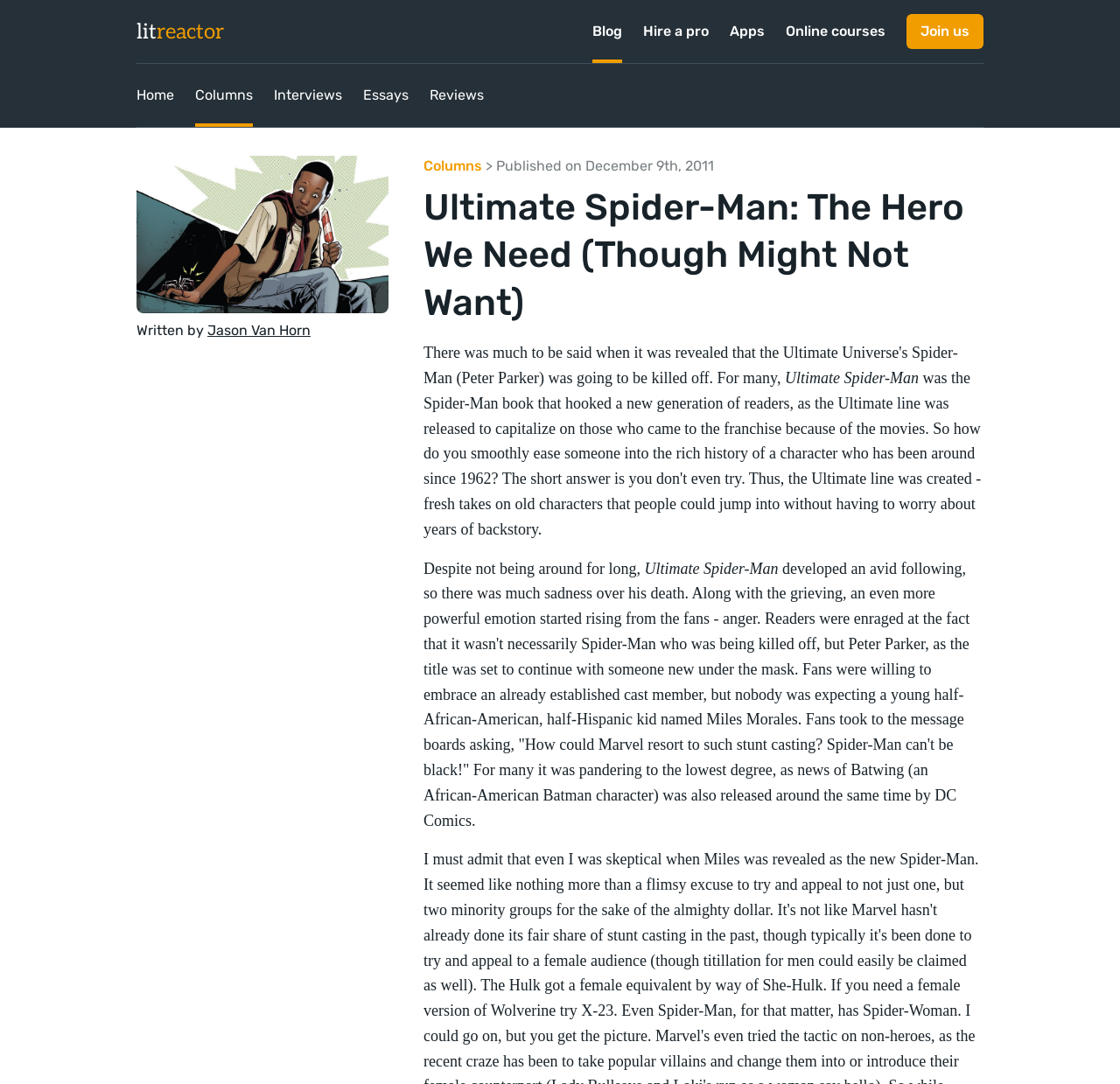Identify the main heading from the webpage and provide its text content.

Ultimate Spider-Man: The Hero We Need (Though Might Not Want)